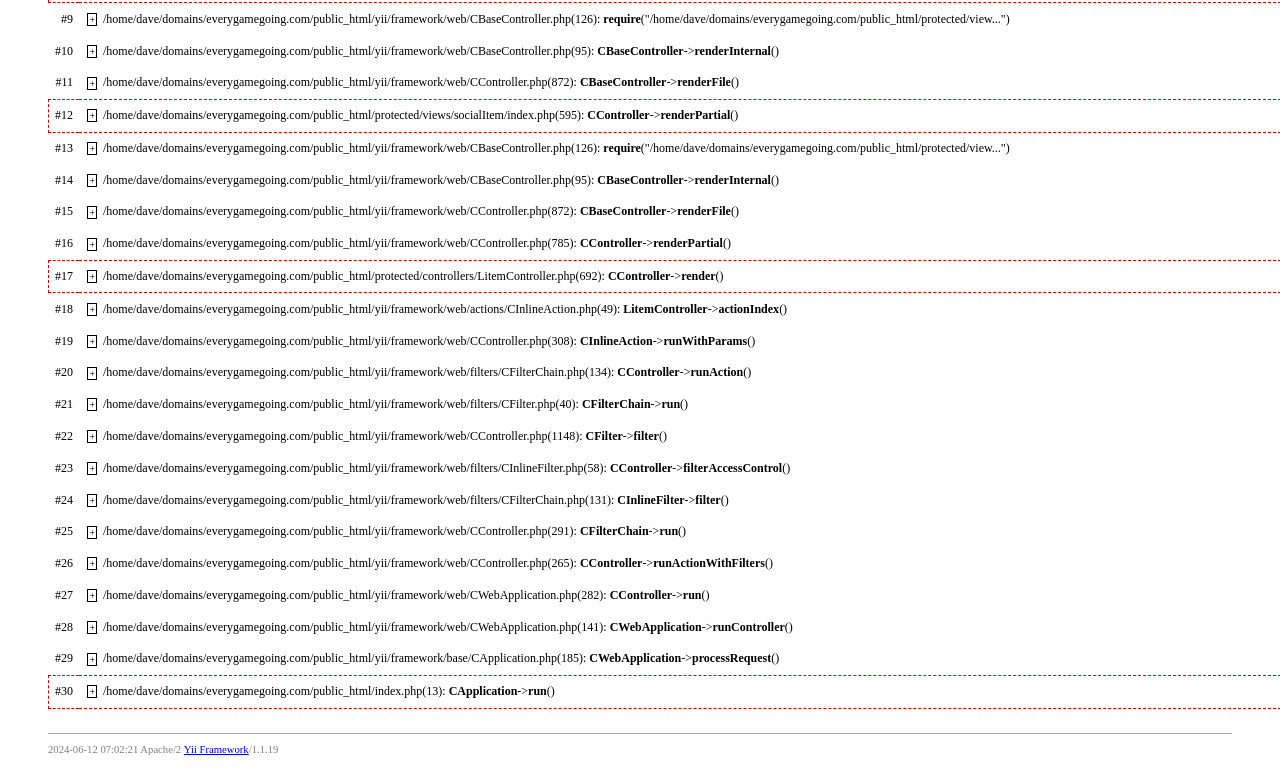Given the content of the image, can you provide a detailed answer to the question?
What is the date and time shown?

I found the answer by looking at the bottom of the webpage, where there is a static text showing the date and time '2024-06-12 07:02:21'.